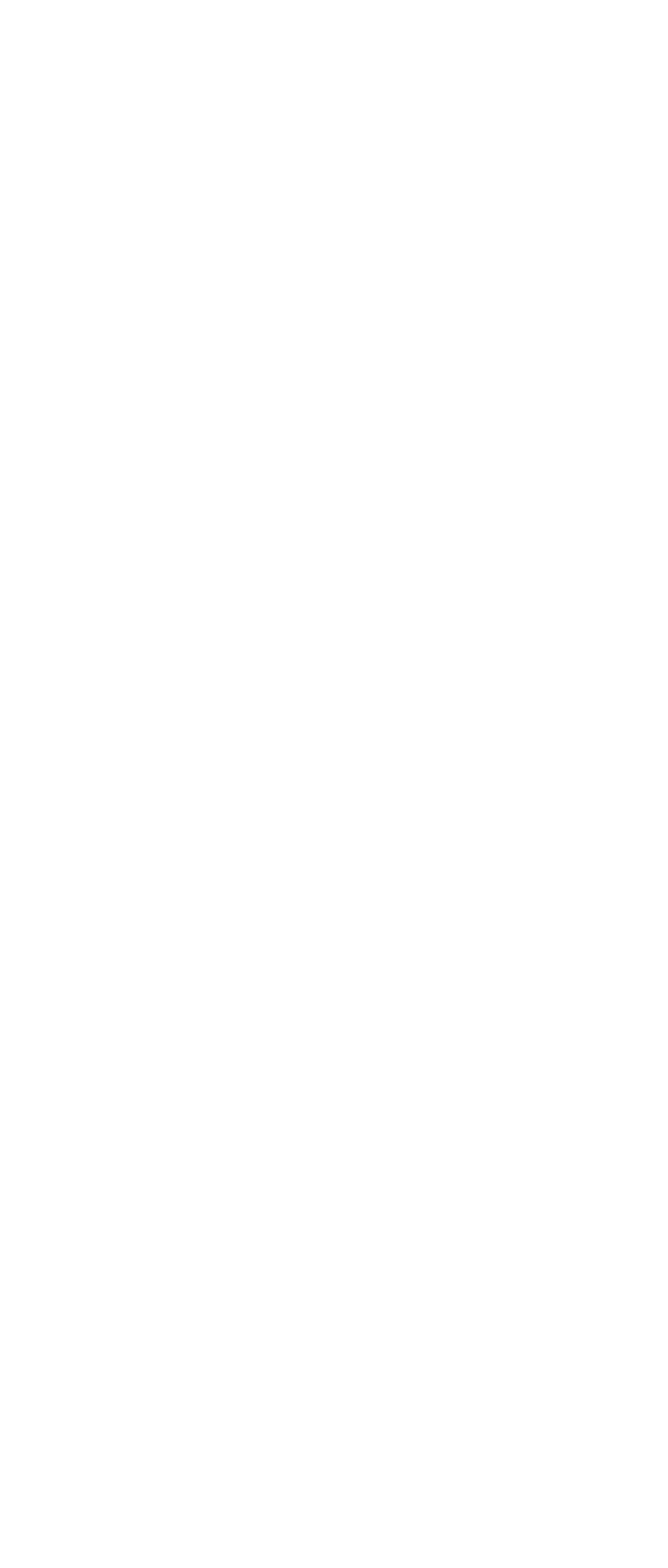What is the theme of the related articles?
Based on the visual content, answer with a single word or a brief phrase.

Church Technology